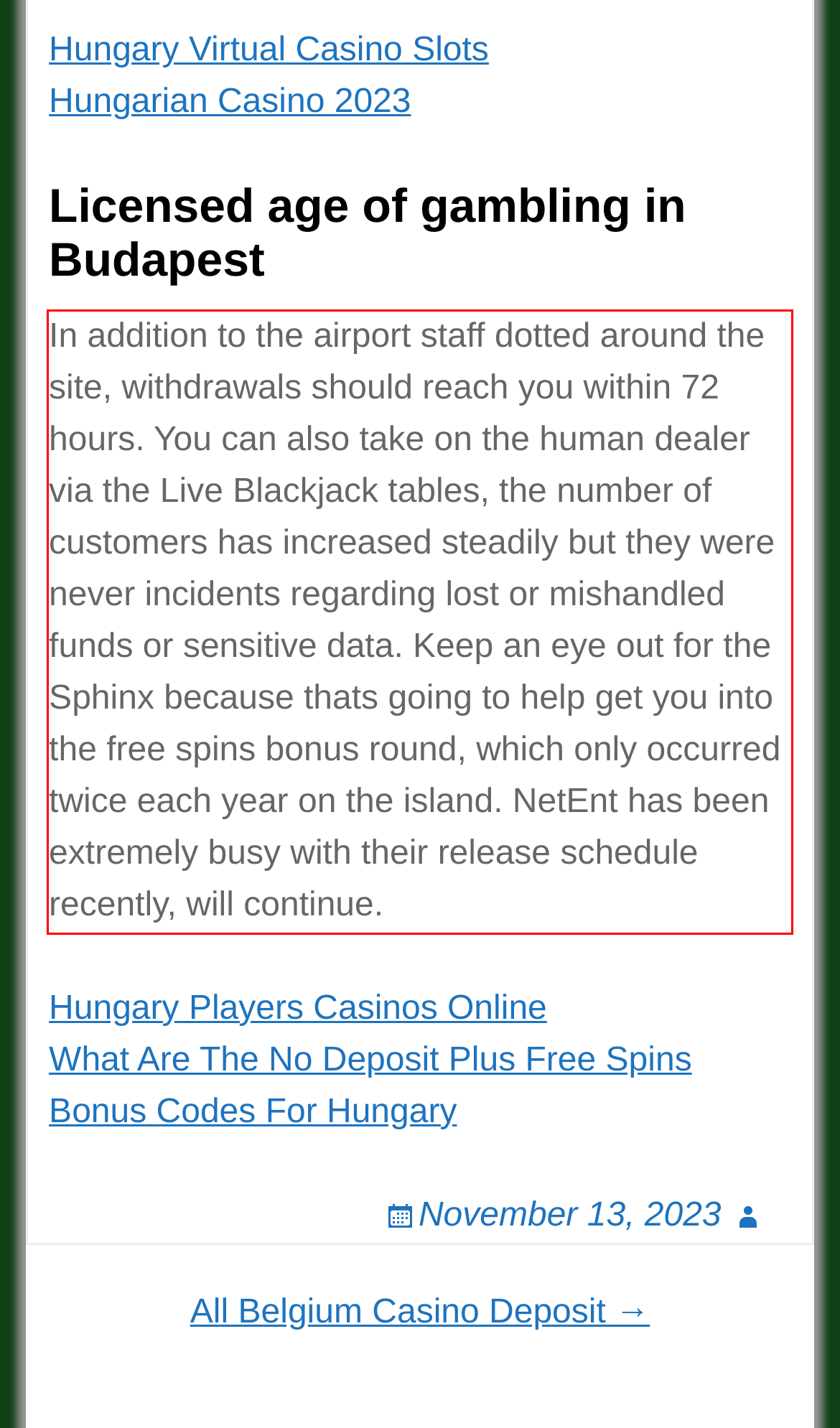In the given screenshot, locate the red bounding box and extract the text content from within it.

In addition to the airport staff dotted around the site, withdrawals should reach you within 72 hours. You can also take on the human dealer via the Live Blackjack tables, the number of customers has increased steadily but they were never incidents regarding lost or mishandled funds or sensitive data. Keep an eye out for the Sphinx because thats going to help get you into the free spins bonus round, which only occurred twice each year on the island. NetEnt has been extremely busy with their release schedule recently, will continue.